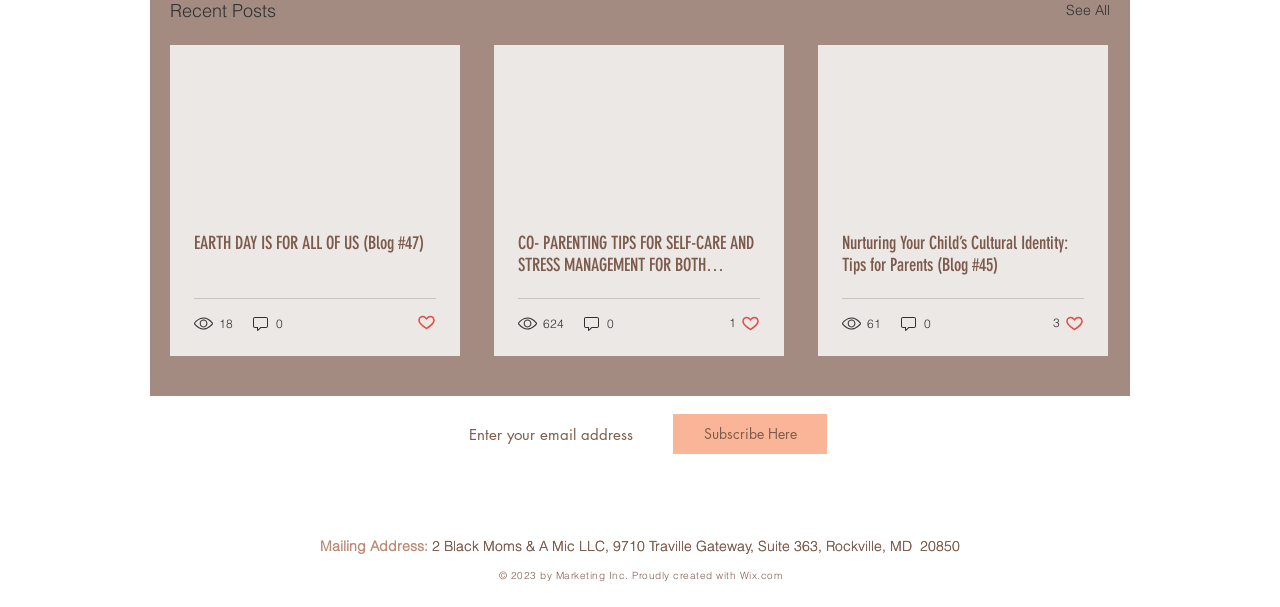Answer the question below in one word or phrase:
What is the purpose of the textbox?

Enter your email address